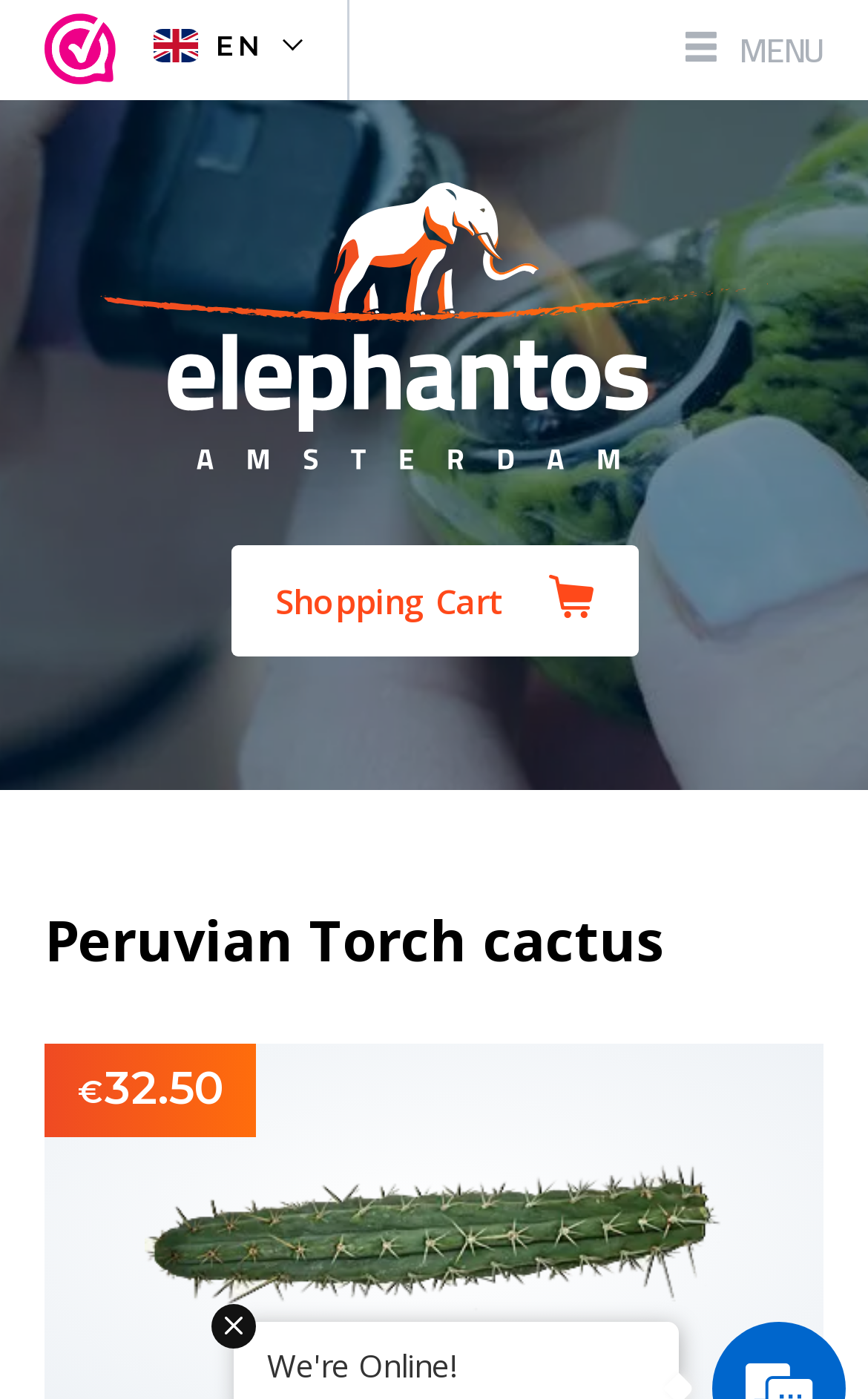Locate the bounding box coordinates of the element that needs to be clicked to carry out the instruction: "View shopping cart". The coordinates should be given as four float numbers ranging from 0 to 1, i.e., [left, top, right, bottom].

[0.265, 0.39, 0.735, 0.469]